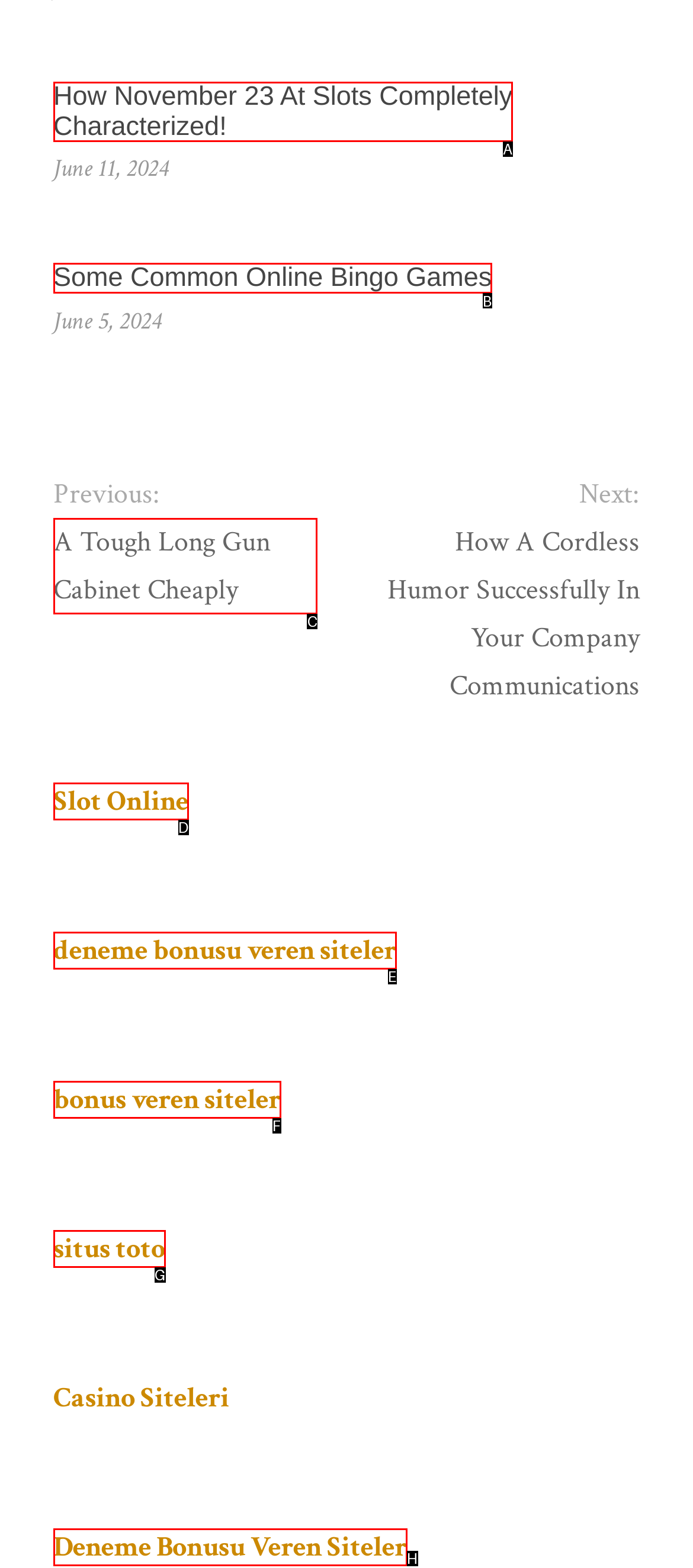Select the letter that corresponds to the description: bonus veren siteler. Provide your answer using the option's letter.

F